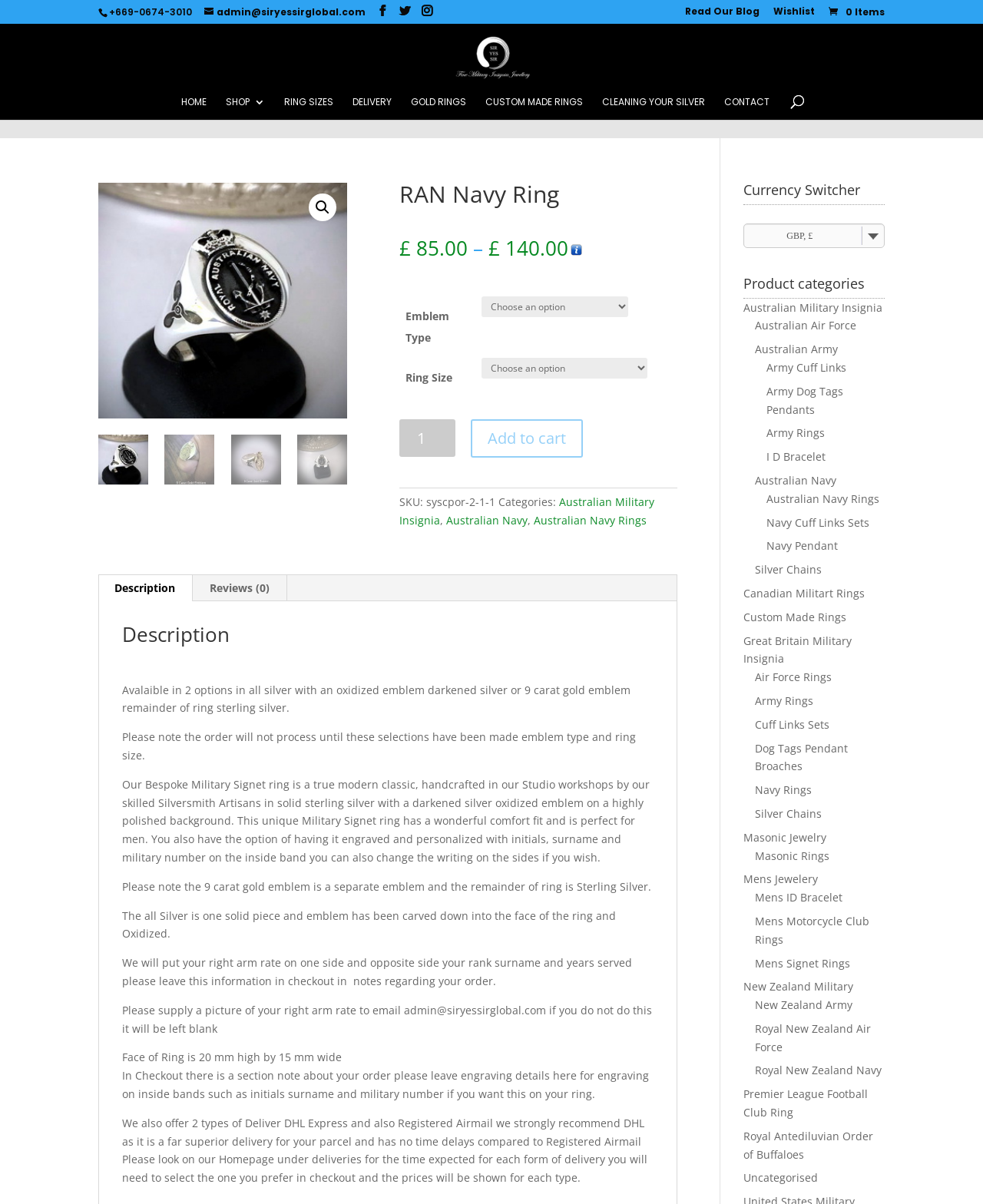What is the material of the RAN Navy Ring?
Kindly offer a comprehensive and detailed response to the question.

The material of the RAN Navy Ring can be inferred from the product description, which mentions that the ring is 'handcrafted in our Studio workshops by our skilled Silversmith Artisans in solid sterling silver'. This indicates that the ring is made of sterling silver.